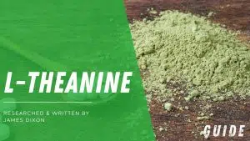Carefully observe the image and respond to the question with a detailed answer:
Who is the author of the content?

There is a note stating 'Researched & Written by James Dixon,' showcasing the credibility and authorship behind the content.